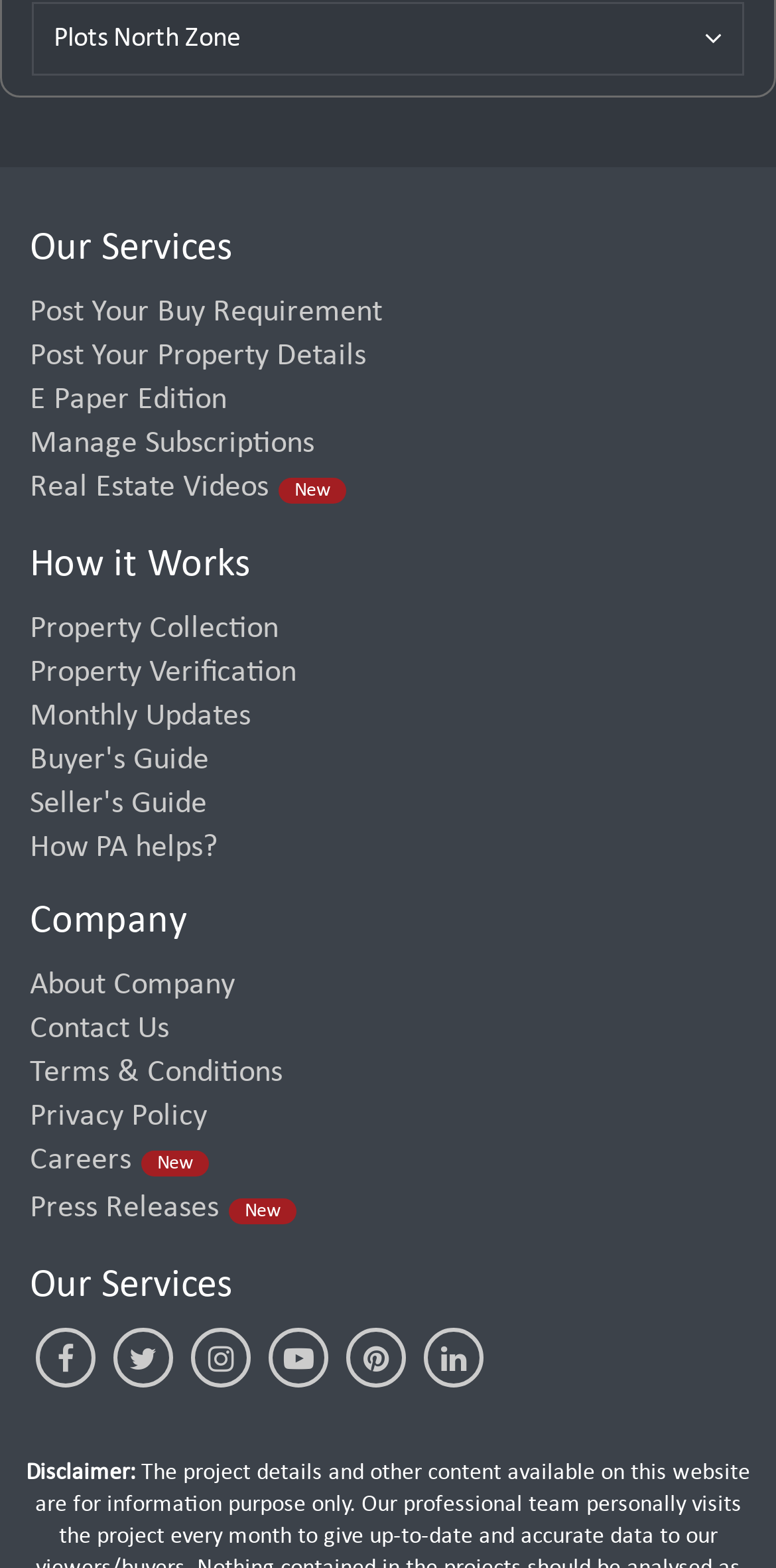Locate the bounding box coordinates of the region to be clicked to comply with the following instruction: "View Property Collection". The coordinates must be four float numbers between 0 and 1, in the form [left, top, right, bottom].

[0.038, 0.387, 0.962, 0.415]